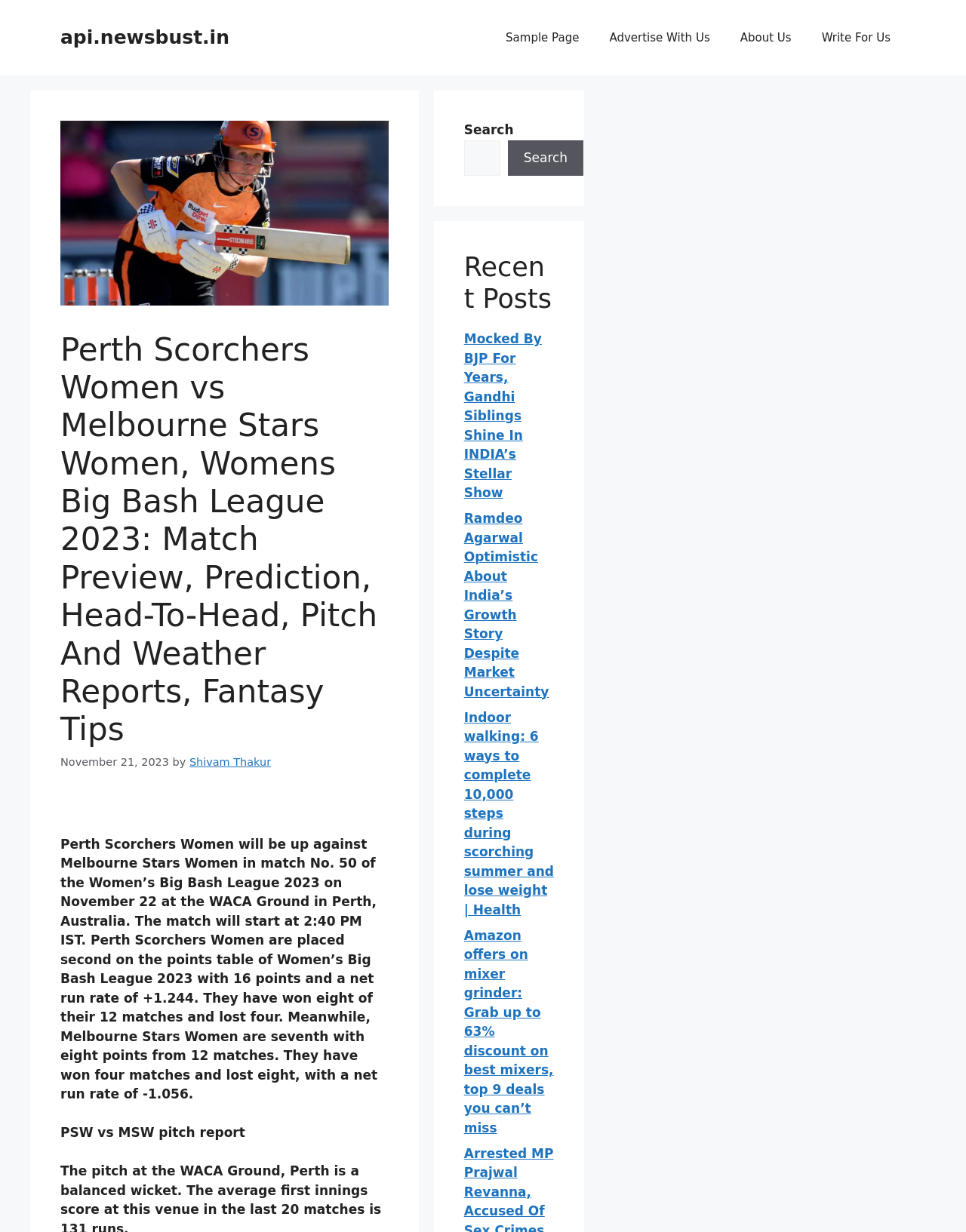Identify the bounding box coordinates of the part that should be clicked to carry out this instruction: "Click on the link to read about Mocked By BJP For Years, Gandhi Siblings Shine In INDIA’s Stellar Show".

[0.48, 0.269, 0.561, 0.406]